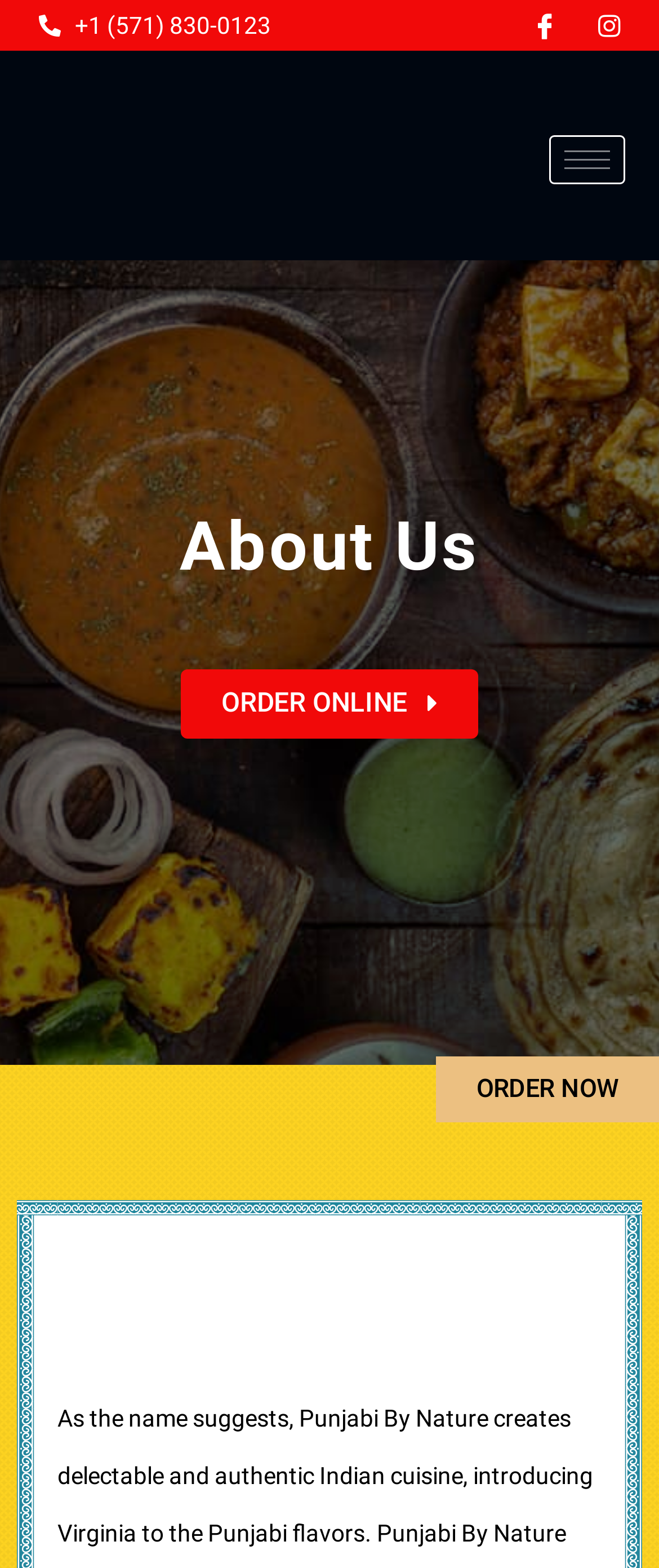Describe all the key features and sections of the webpage thoroughly.

The webpage is about Punjabi By Nature, an entity that likely provides food services. At the top left, there is a phone number "+1 (571) 830-0123" displayed as a link. On the top right, there are social media links to Facebook and Instagram. Next to these links, there is a hamburger-icon button, which is likely a navigation menu.

Below the top section, there is a prominent "ORDER NOW" button, taking up a significant portion of the screen. Above this button, there is a section with the title "About Us". This section contains some text, but the exact content is not specified.

To the left of the "ORDER NOW" button, there is another link "ORDER ONLINE", which suggests that the webpage allows users to place orders online. Overall, the webpage appears to be a landing page for Punjabi By Nature, providing essential information and calls-to-action for users to engage with their services.